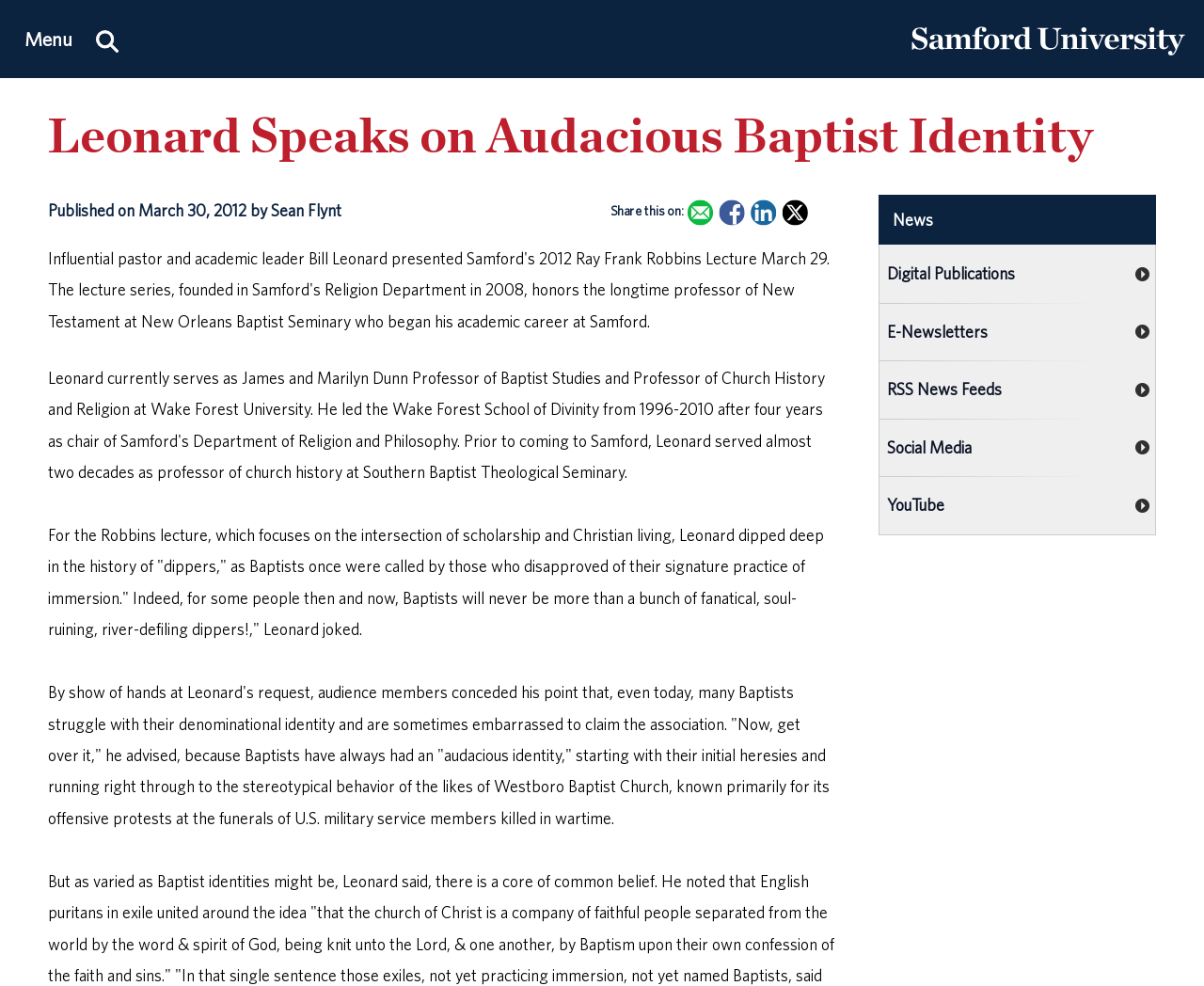Respond with a single word or short phrase to the following question: 
What is the purpose of the Robbins lecture?

Intersection of scholarship and Christian living